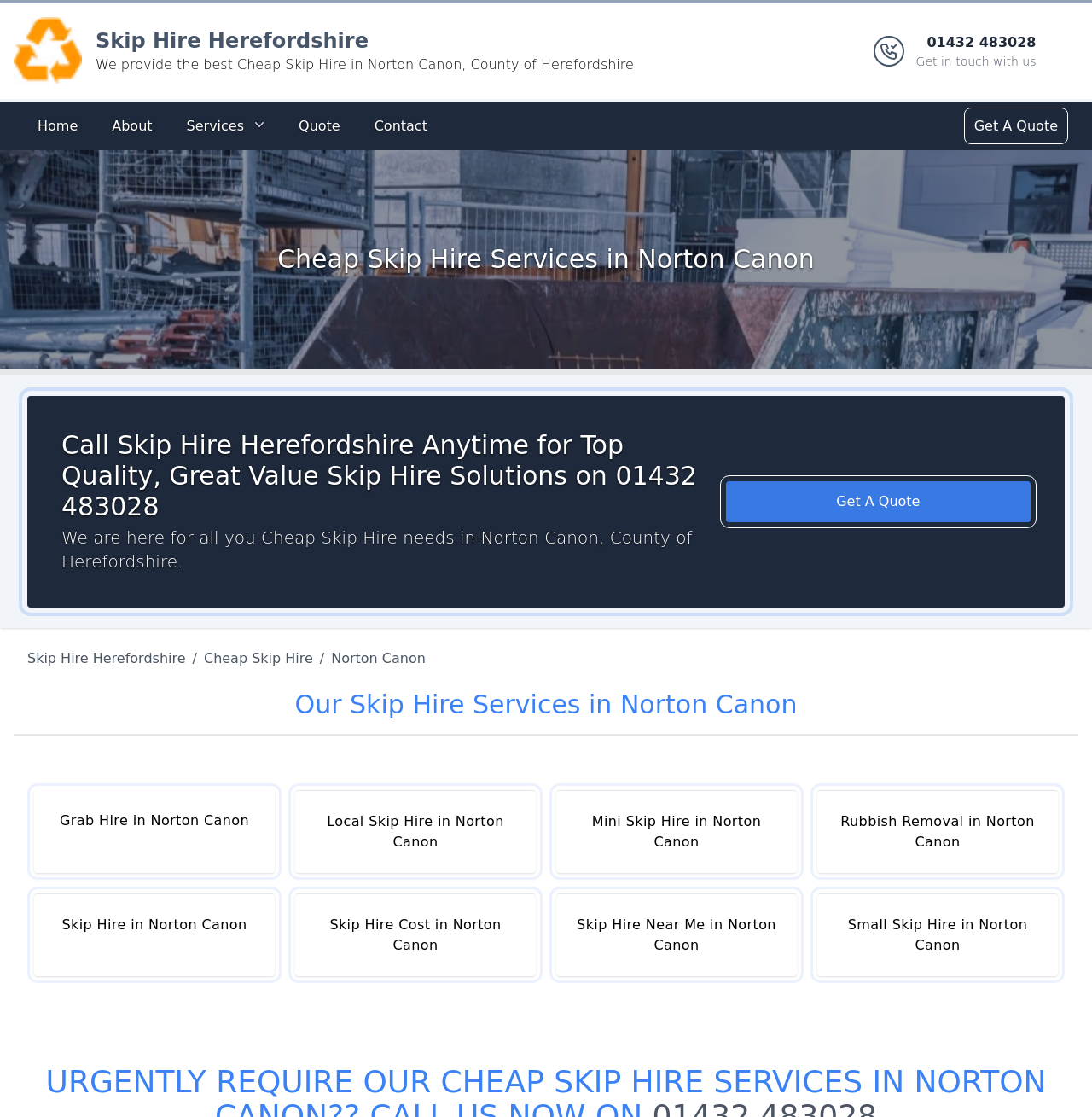Please identify the bounding box coordinates of the area that needs to be clicked to fulfill the following instruction: "Call the phone number."

[0.839, 0.029, 0.949, 0.063]